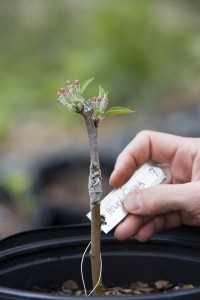Give a concise answer using one word or a phrase to the following question:
What is the purpose of the tag next to the tree?

Providing information